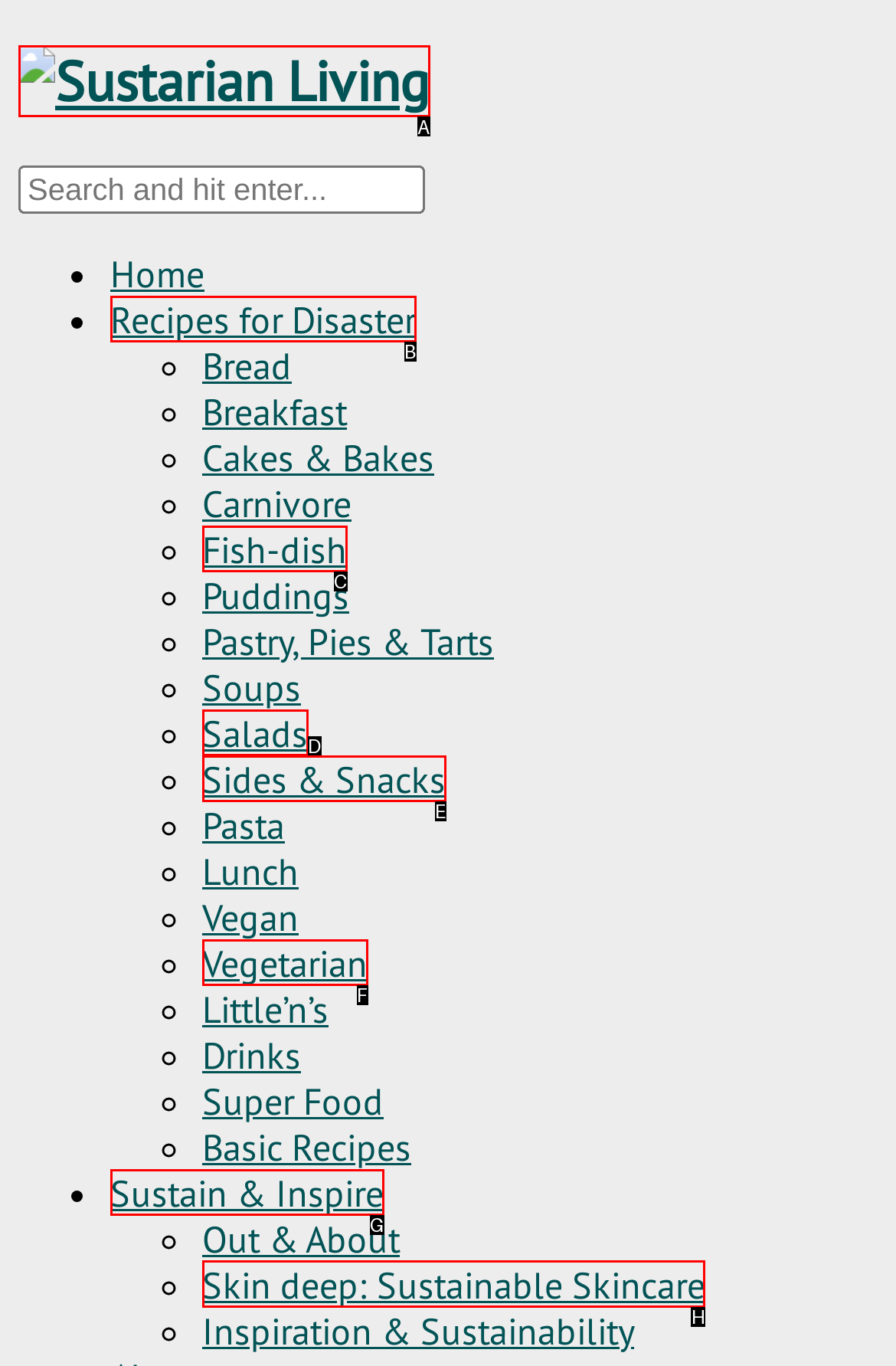Tell me which letter corresponds to the UI element that will allow you to go to BLINDBOY. Answer with the letter directly.

None